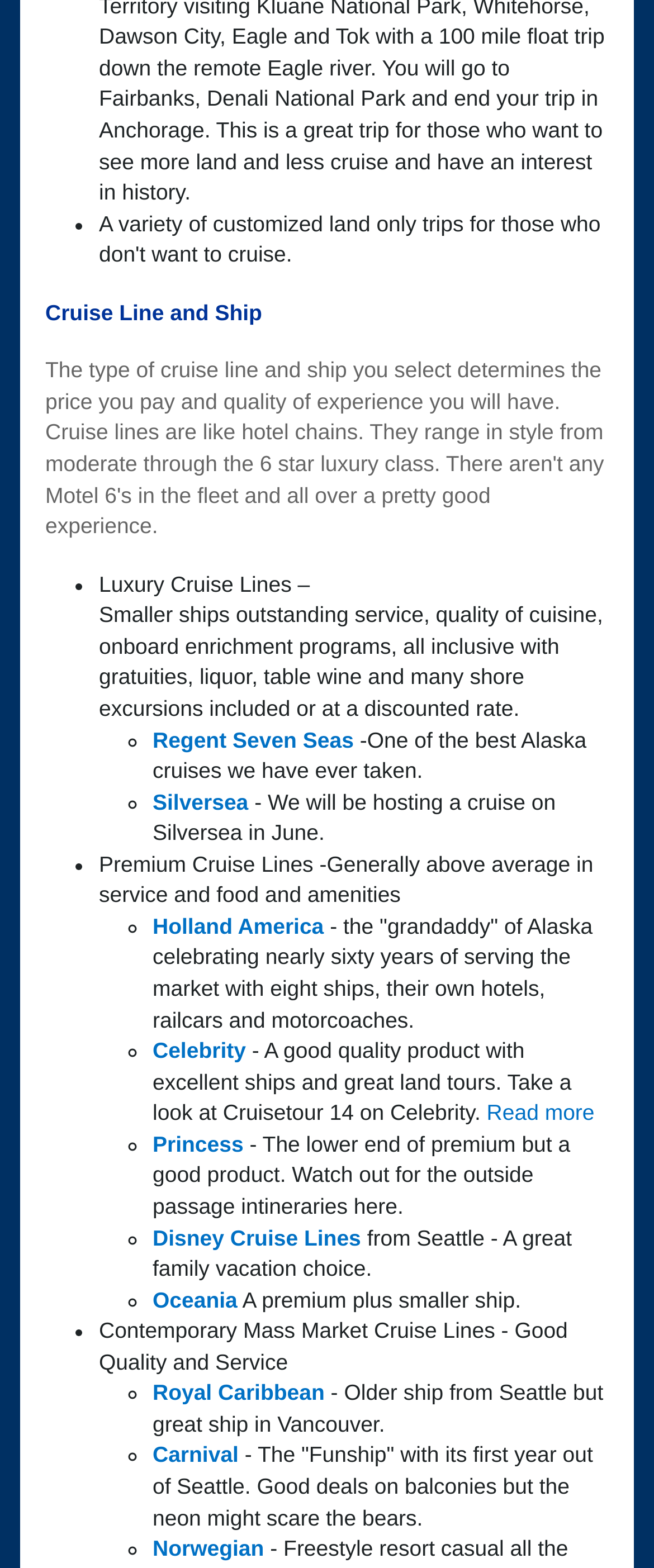Which cruise line is known for its 'Funship'?
Please interpret the details in the image and answer the question thoroughly.

According to the webpage, Carnival is known for its 'Funship', which is described as having good deals on balconies, but the neon might scare the bears.